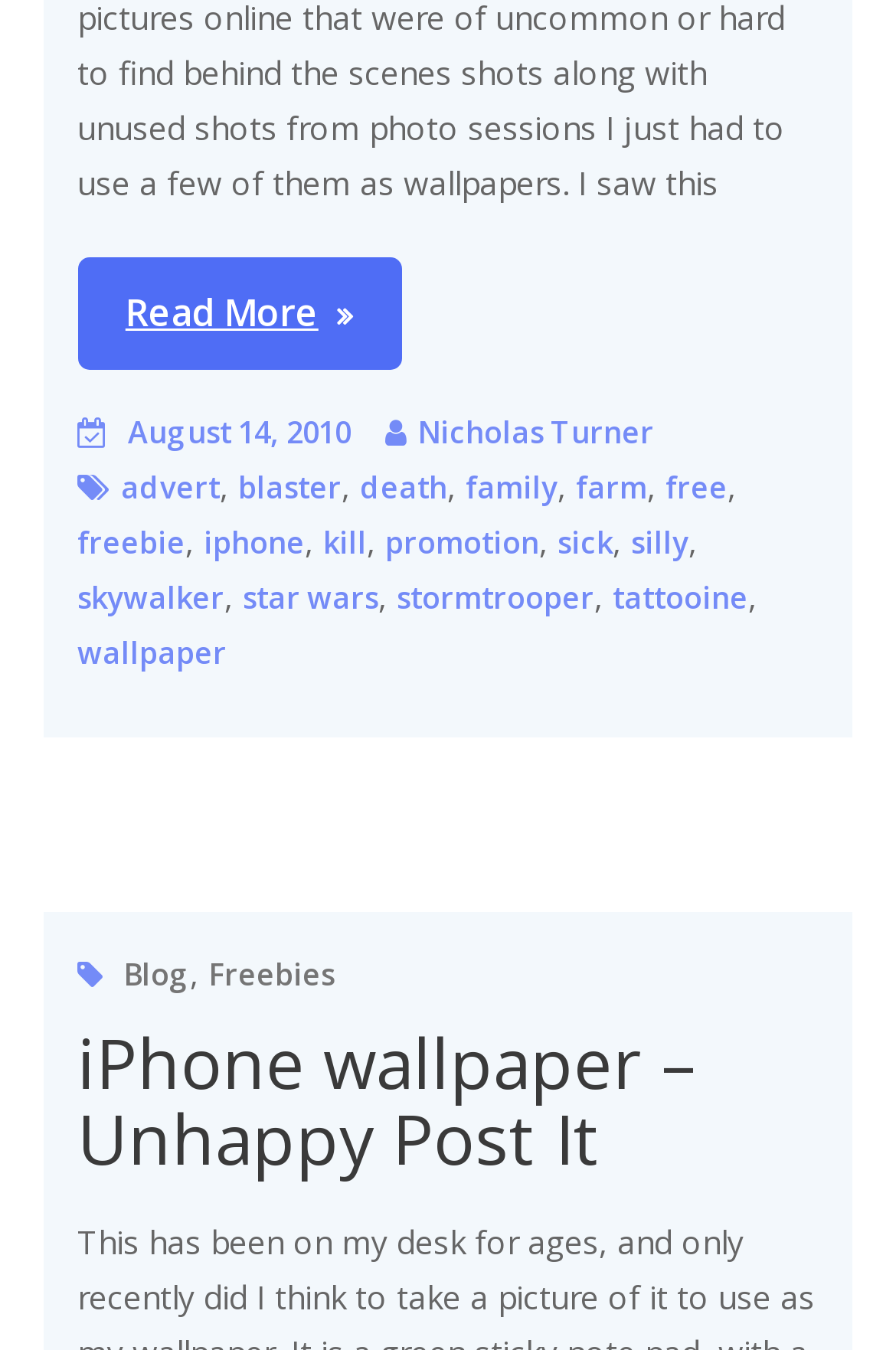Find the bounding box coordinates for the element that must be clicked to complete the instruction: "Read more about the post". The coordinates should be four float numbers between 0 and 1, indicated as [left, top, right, bottom].

[0.086, 0.191, 0.448, 0.274]